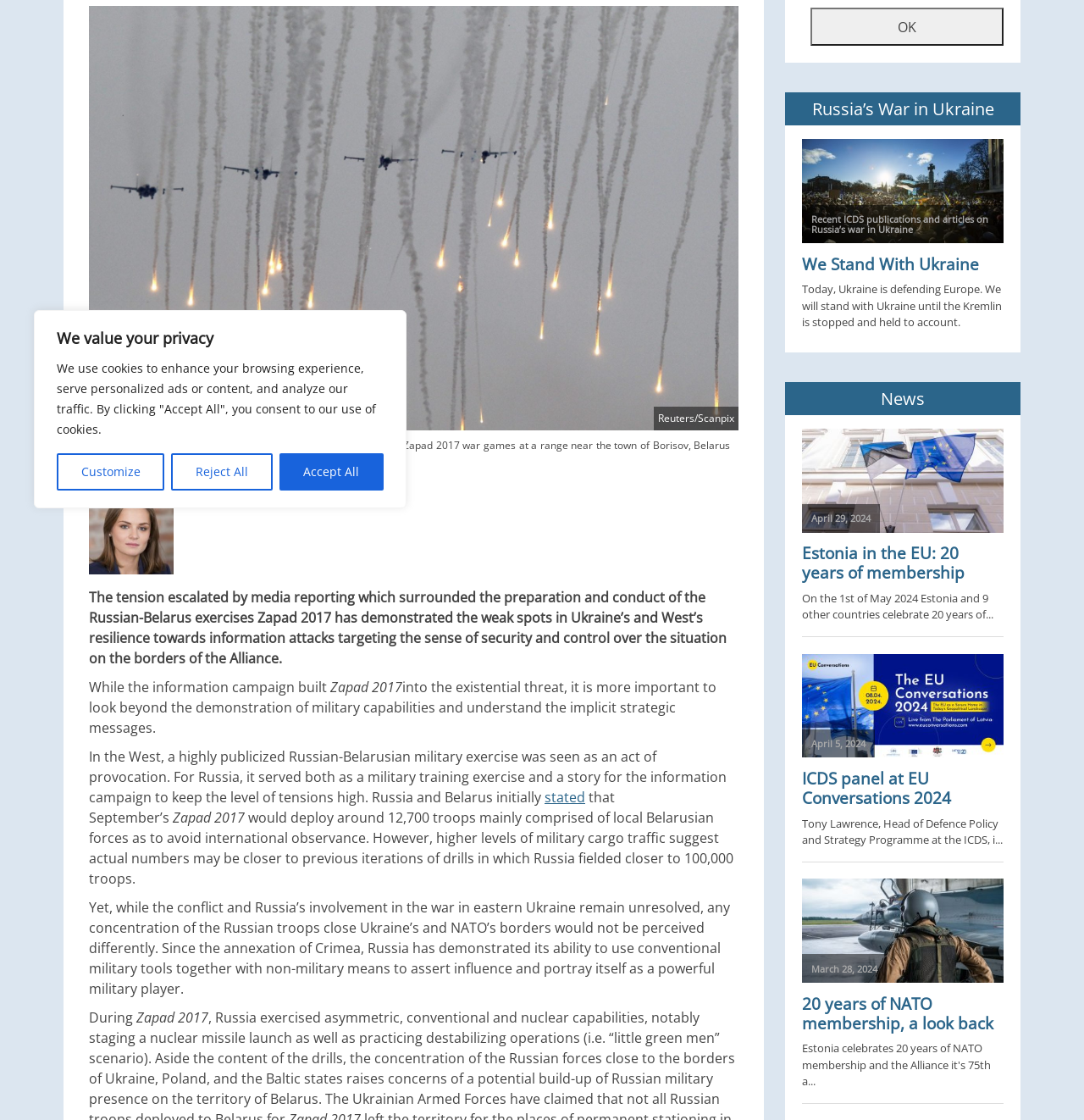Bounding box coordinates are specified in the format (top-left x, top-left y, bottom-right x, bottom-right y). All values are floating point numbers bounded between 0 and 1. Please provide the bounding box coordinate of the region this sentence describes: value="OK"

[0.748, 0.007, 0.926, 0.041]